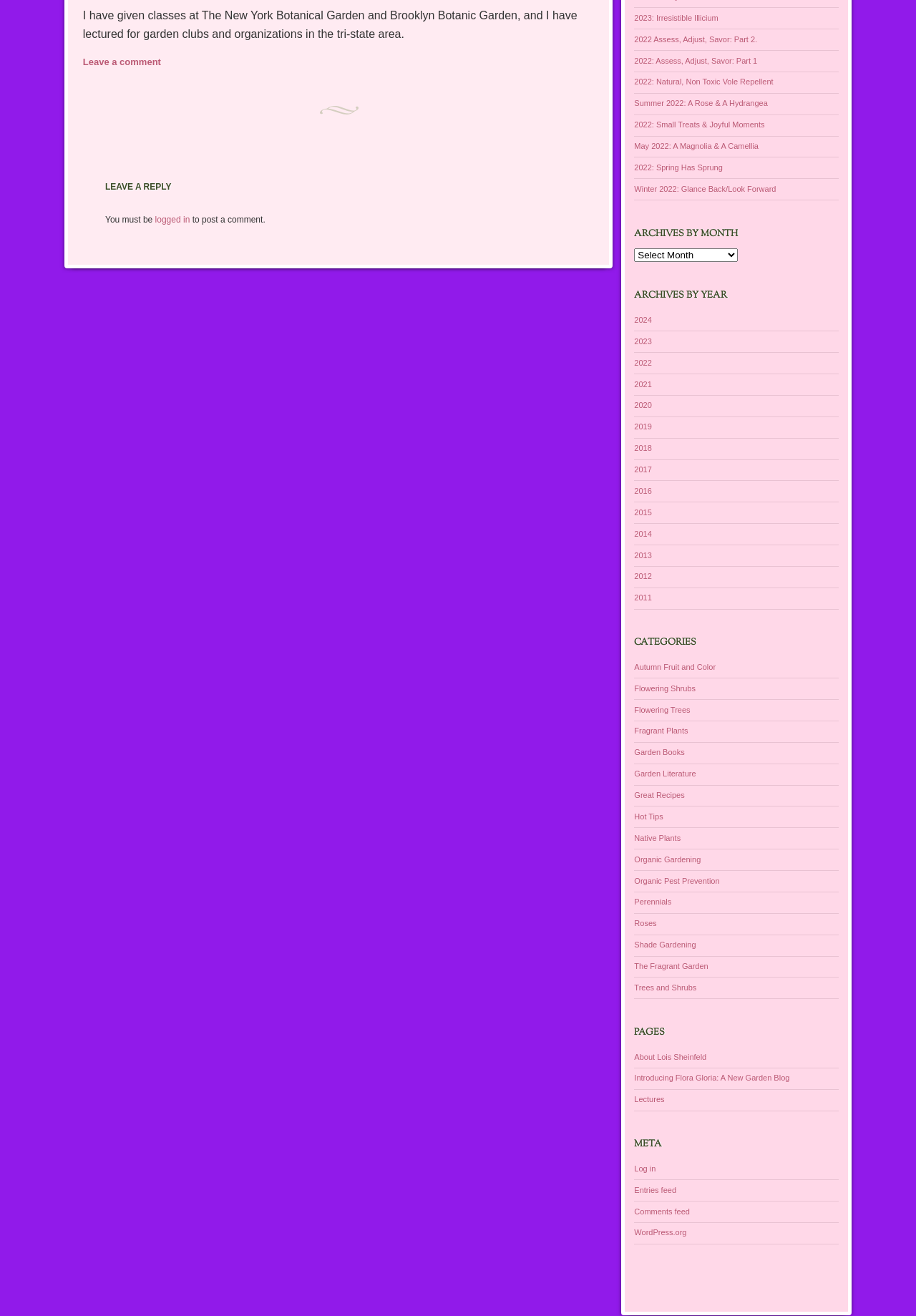From the webpage screenshot, predict the bounding box of the UI element that matches this description: "The Fragrant Garden".

[0.692, 0.731, 0.773, 0.737]